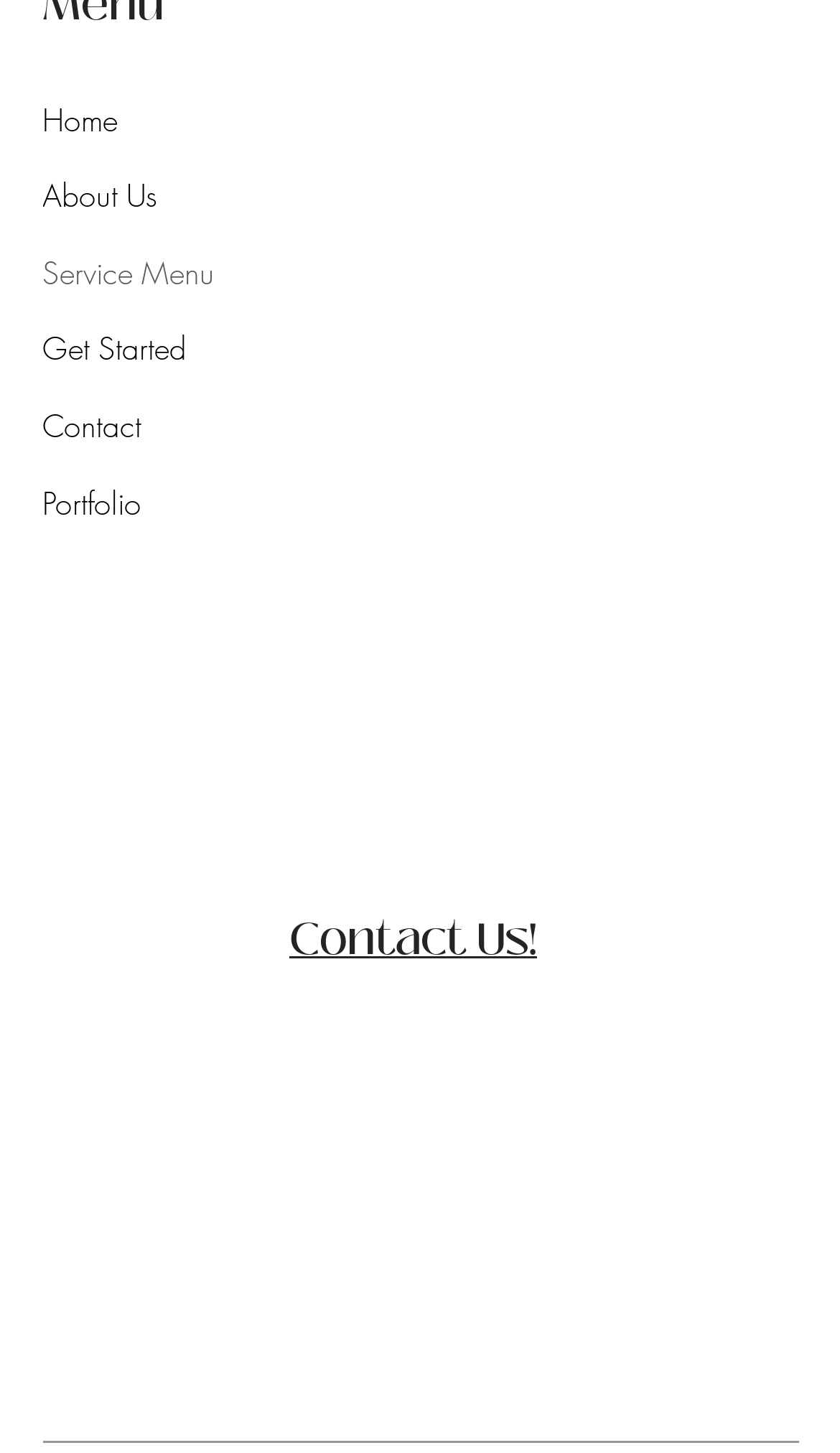Kindly determine the bounding box coordinates for the clickable area to achieve the given instruction: "visit instagram".

[0.39, 0.797, 0.479, 0.849]